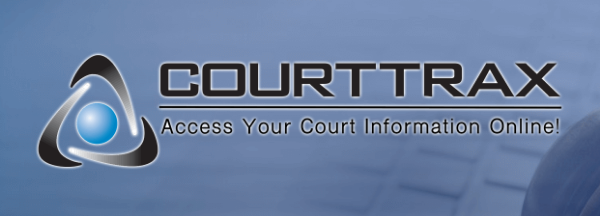What is the focus of the service provided by CourtTrax?
Refer to the image and provide a one-word or short phrase answer.

Easy access to court data